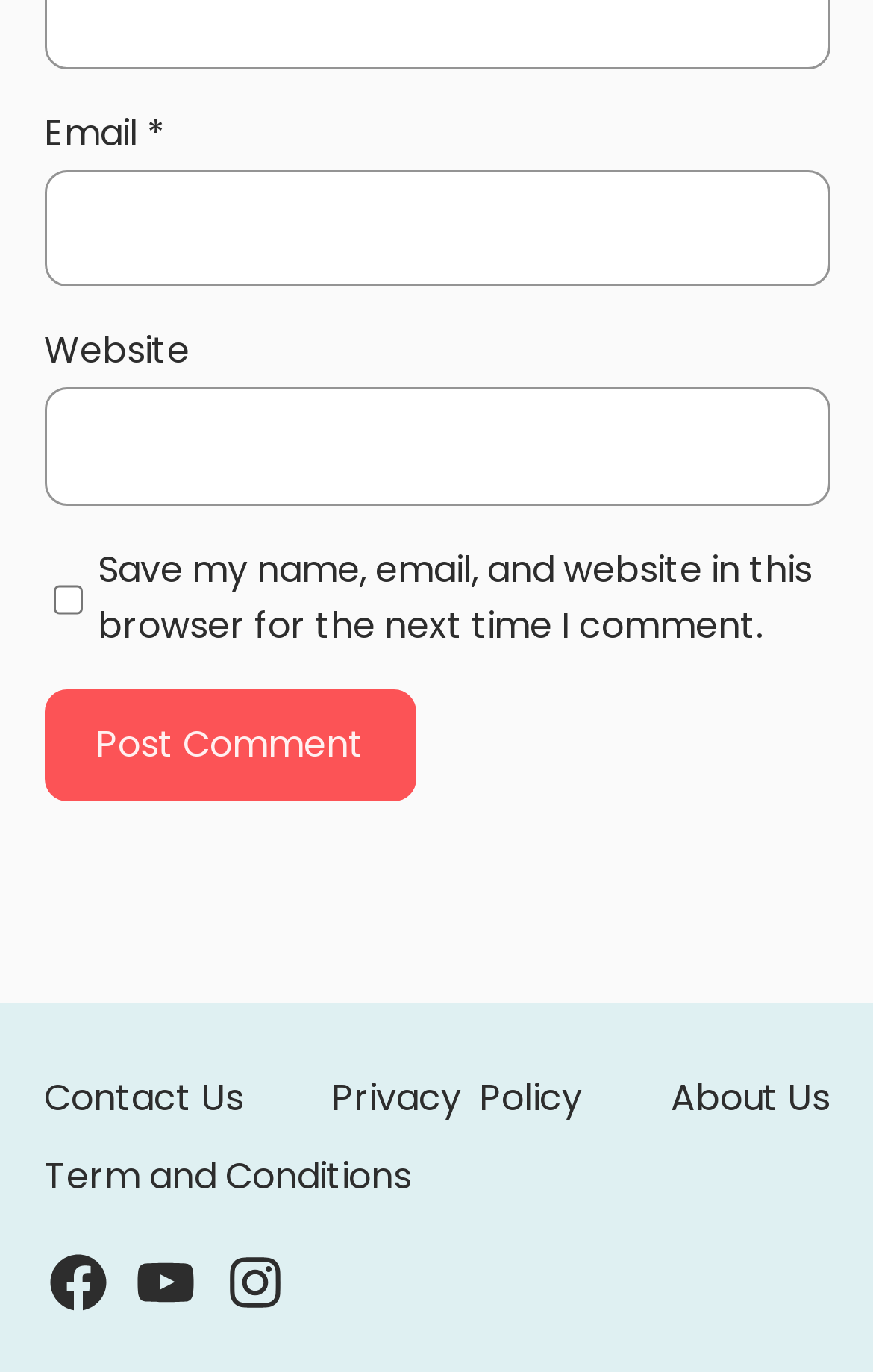What is the label of the first text box?
Answer the question using a single word or phrase, according to the image.

Email